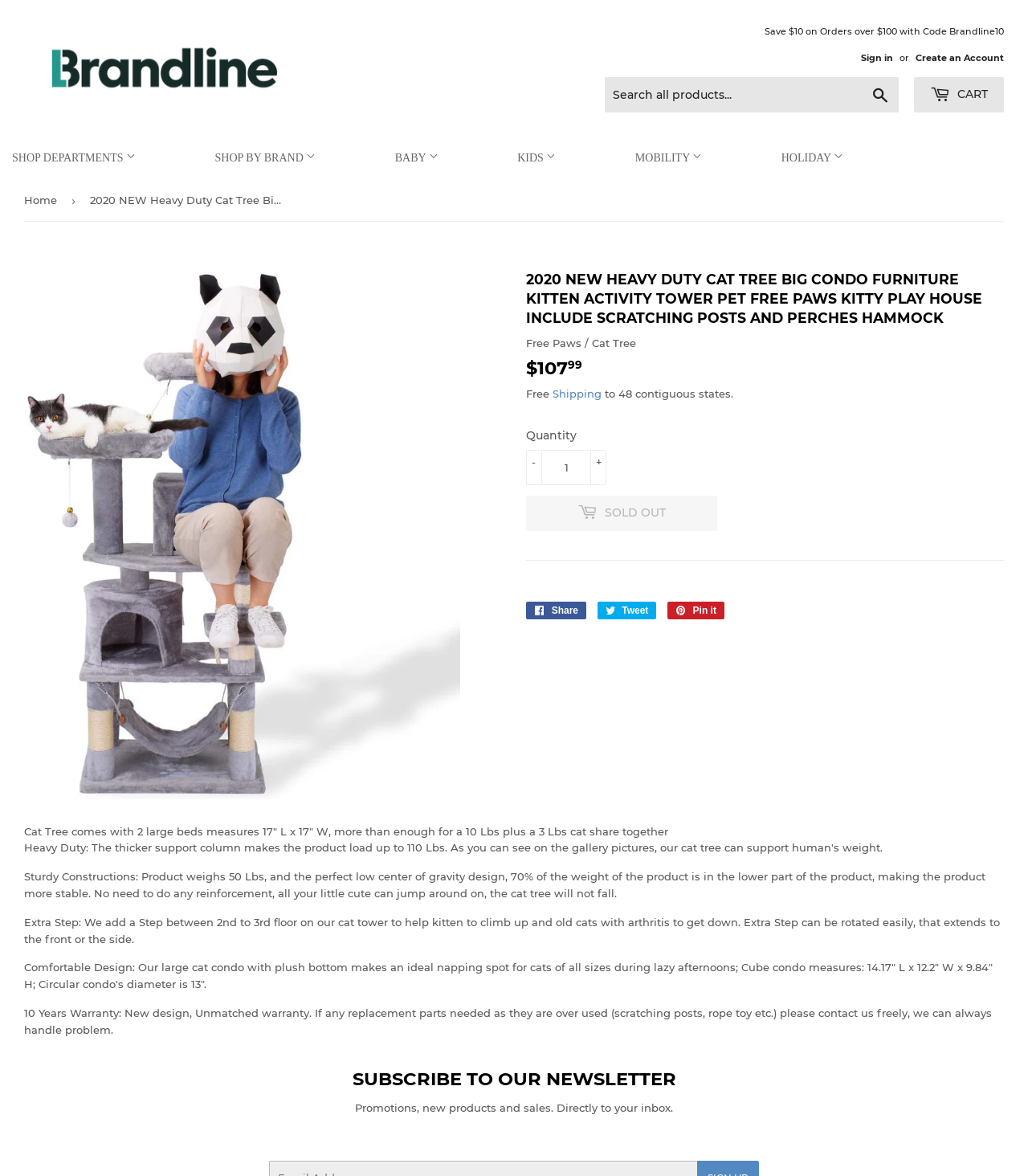Locate the coordinates of the bounding box for the clickable region that fulfills this instruction: "Search all products".

[0.588, 0.066, 0.874, 0.096]